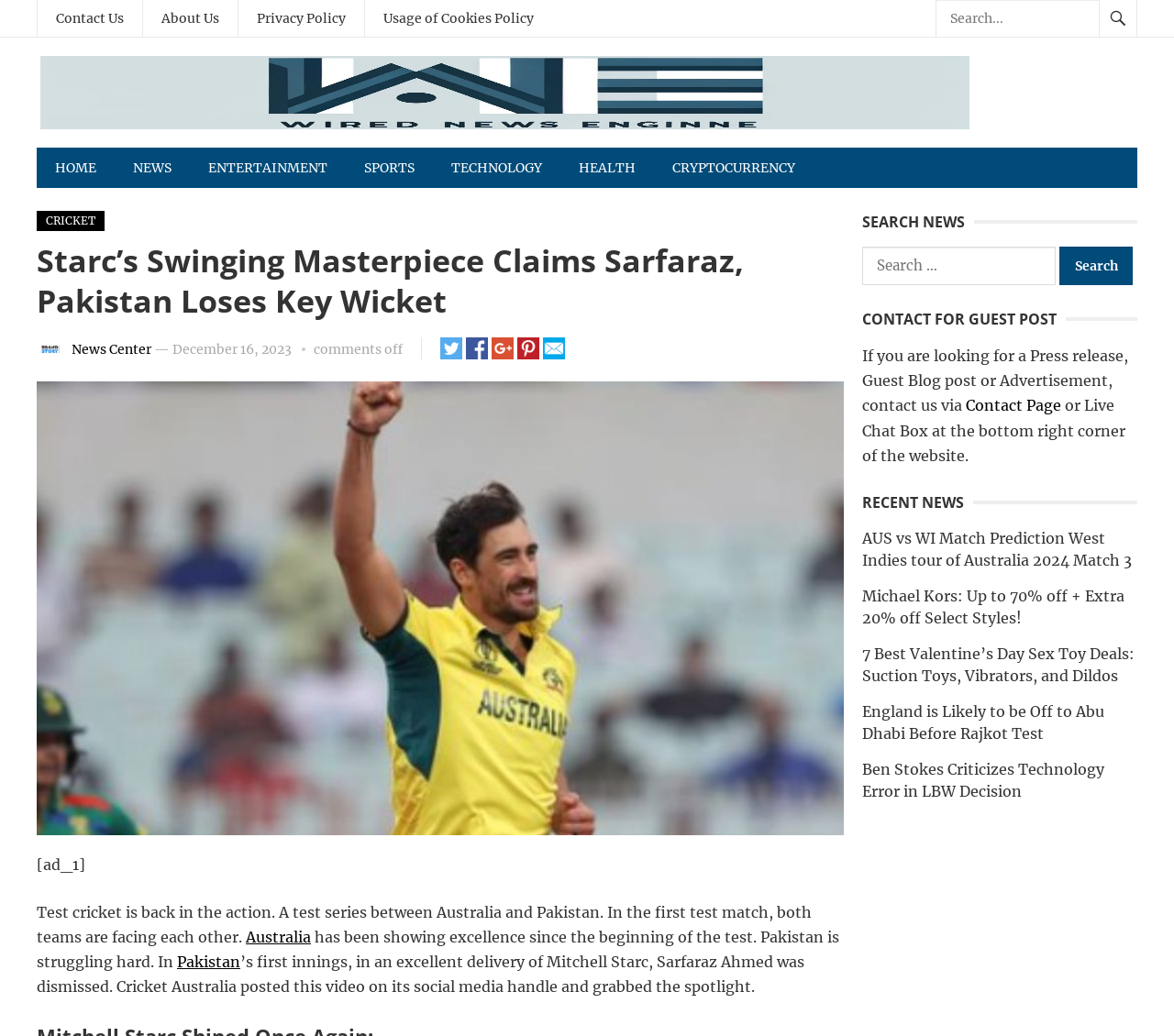Could you provide the bounding box coordinates for the portion of the screen to click to complete this instruction: "Read about Australia vs Pakistan test series"?

[0.209, 0.896, 0.265, 0.913]